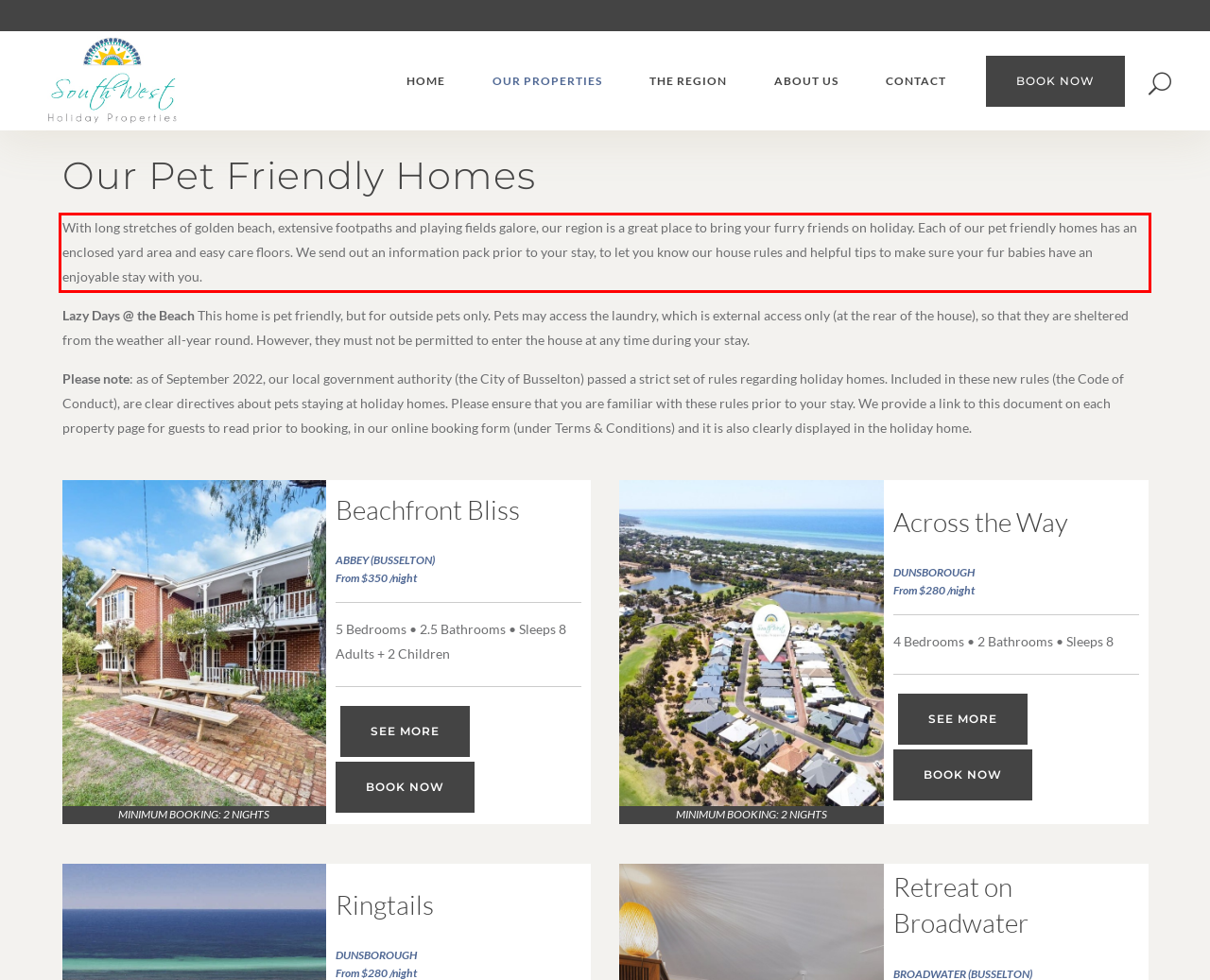Please look at the webpage screenshot and extract the text enclosed by the red bounding box.

With long stretches of golden beach, extensive footpaths and playing fields galore, our region is a great place to bring your furry friends on holiday. Each of our pet friendly homes has an enclosed yard area and easy care floors. We send out an information pack prior to your stay, to let you know our house rules and helpful tips to make sure your fur babies have an enjoyable stay with you.